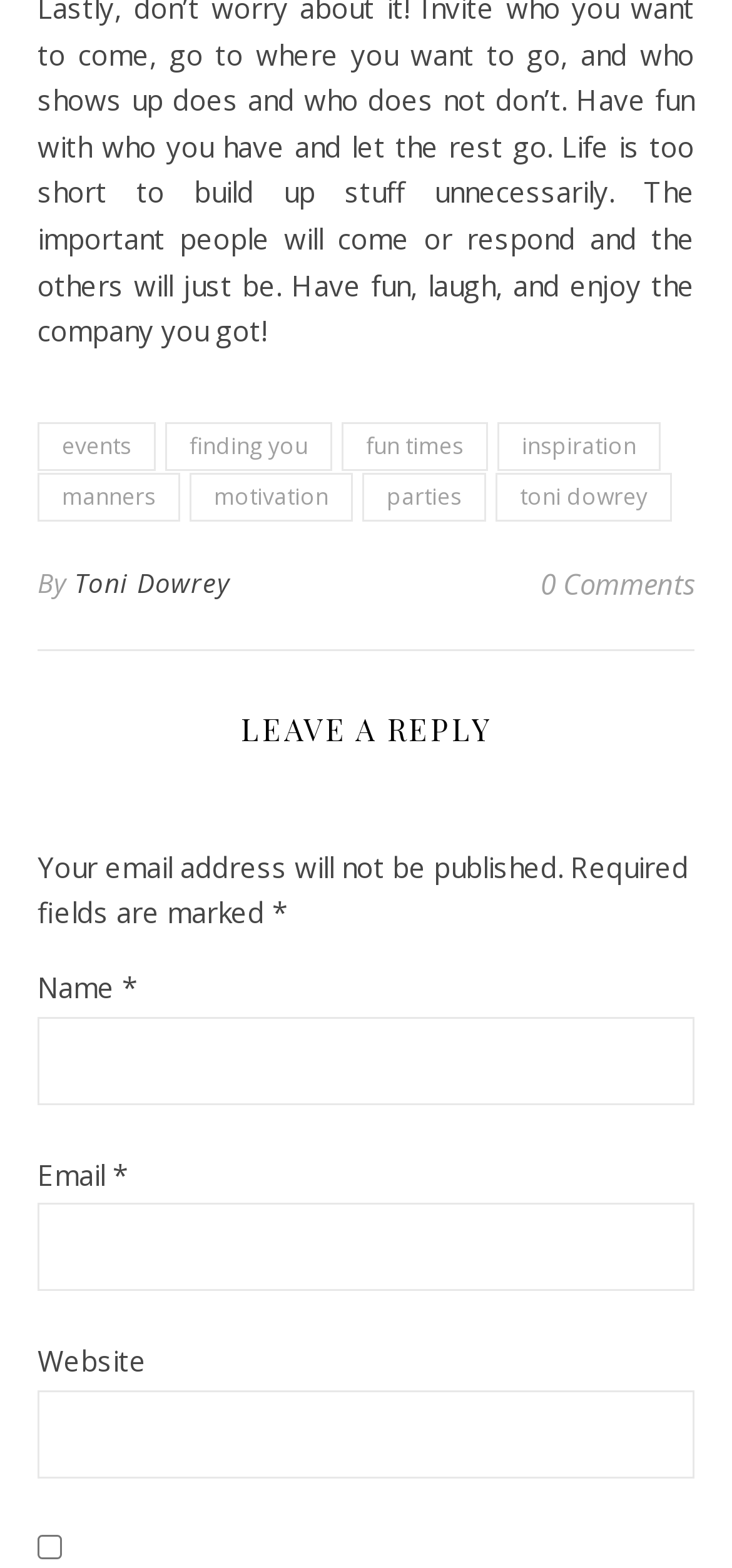Please determine the bounding box coordinates of the section I need to click to accomplish this instruction: "click on events".

[0.051, 0.269, 0.213, 0.3]